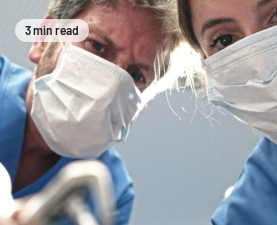What is the focus of the background in the image?
Provide an in-depth answer to the question, covering all aspects.

According to the caption, the background of the image is softly blurred, which implies that the photographer intentionally directed attention to the medical professionals' faces rather than the surrounding environment.